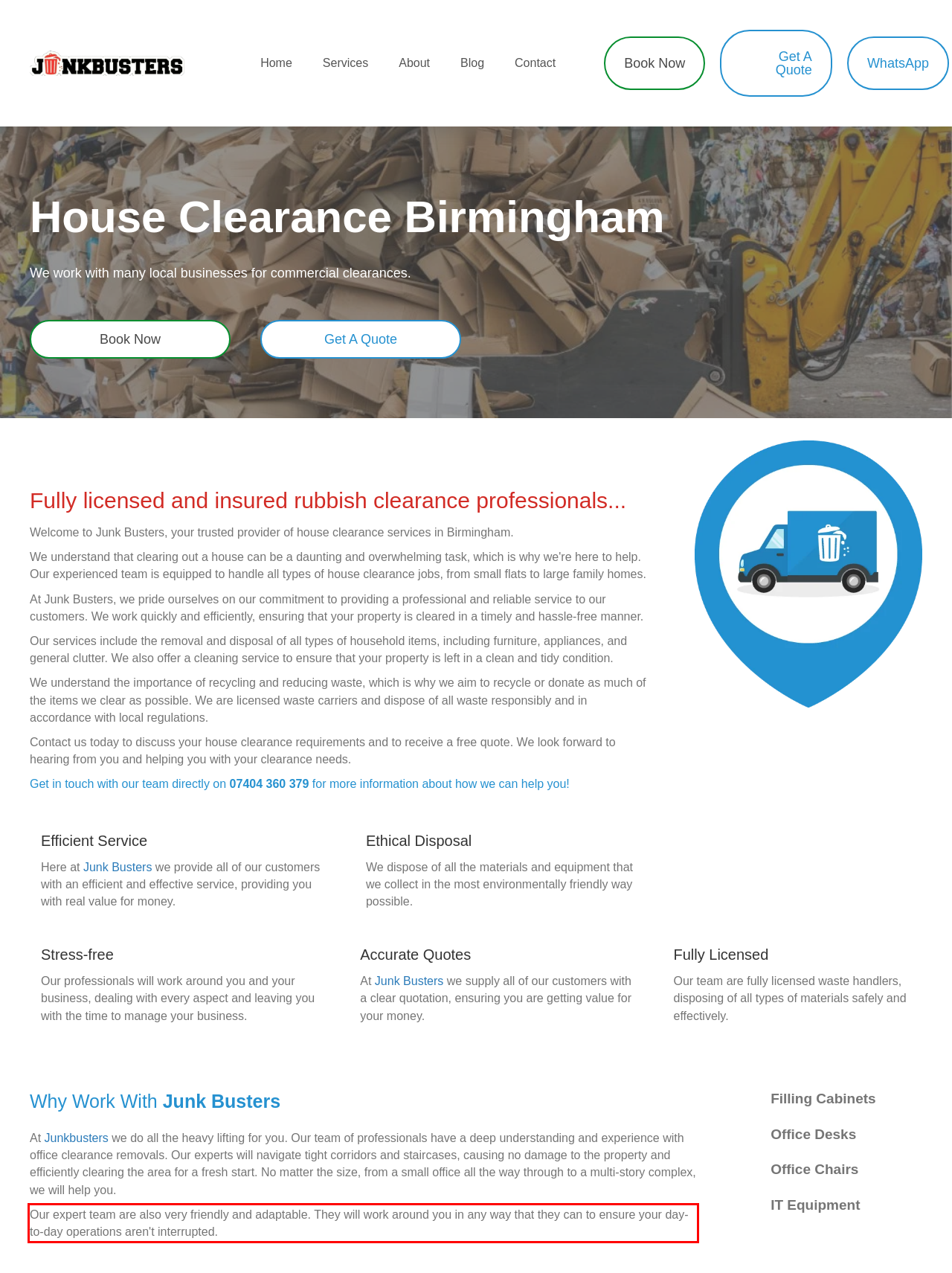You are provided with a screenshot of a webpage containing a red bounding box. Please extract the text enclosed by this red bounding box.

Our expert team are also very friendly and adaptable. They will work around you in any way that they can to ensure your day-to-day operations aren't interrupted.